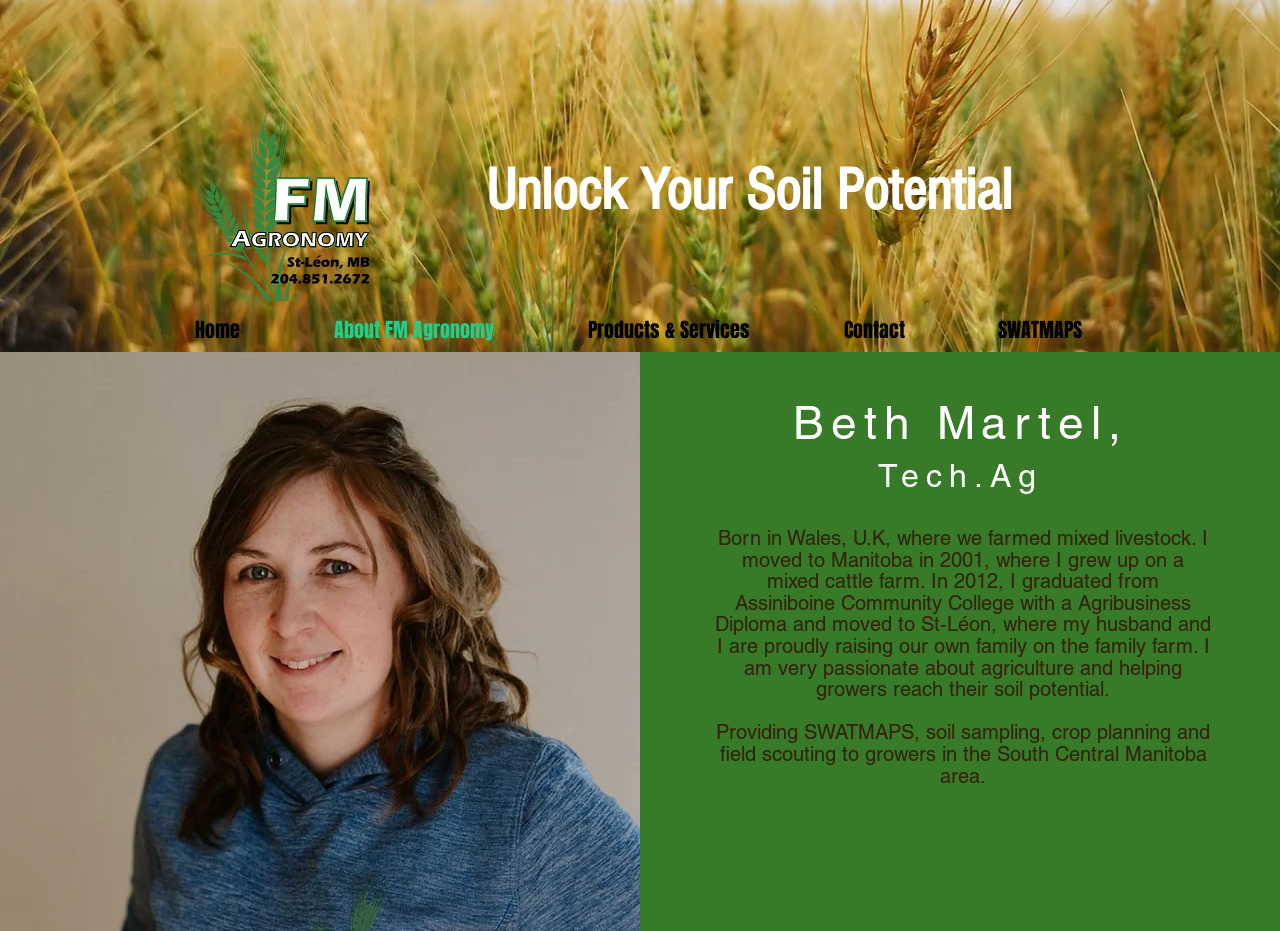Identify the bounding box coordinates of the clickable region required to complete the instruction: "go to home page". The coordinates should be given as four float numbers within the range of 0 and 1, i.e., [left, top, right, bottom].

[0.116, 0.098, 0.27, 0.141]